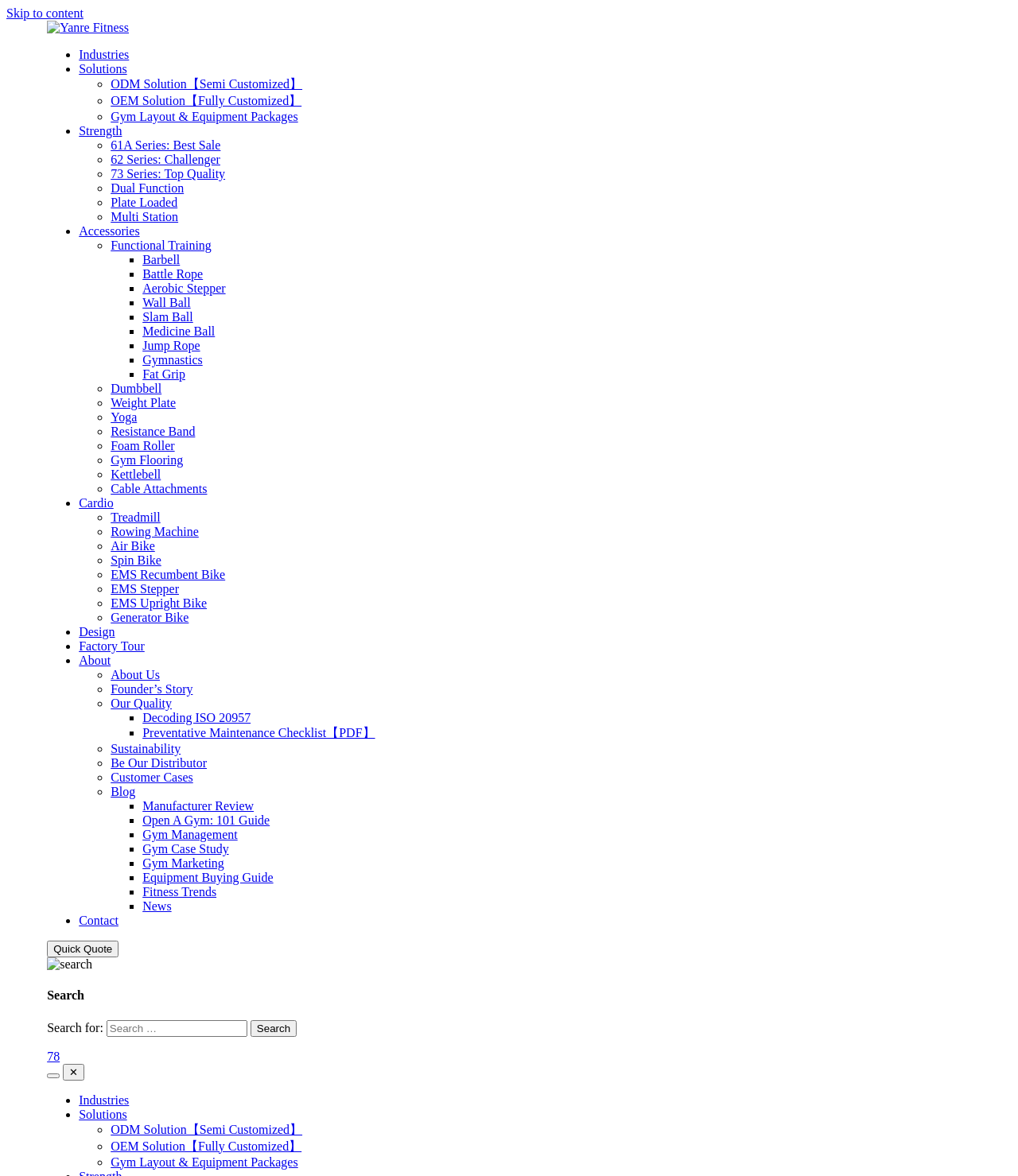Locate the bounding box coordinates of the clickable area to execute the instruction: "View June 2023 archives". Provide the coordinates as four float numbers between 0 and 1, represented as [left, top, right, bottom].

None